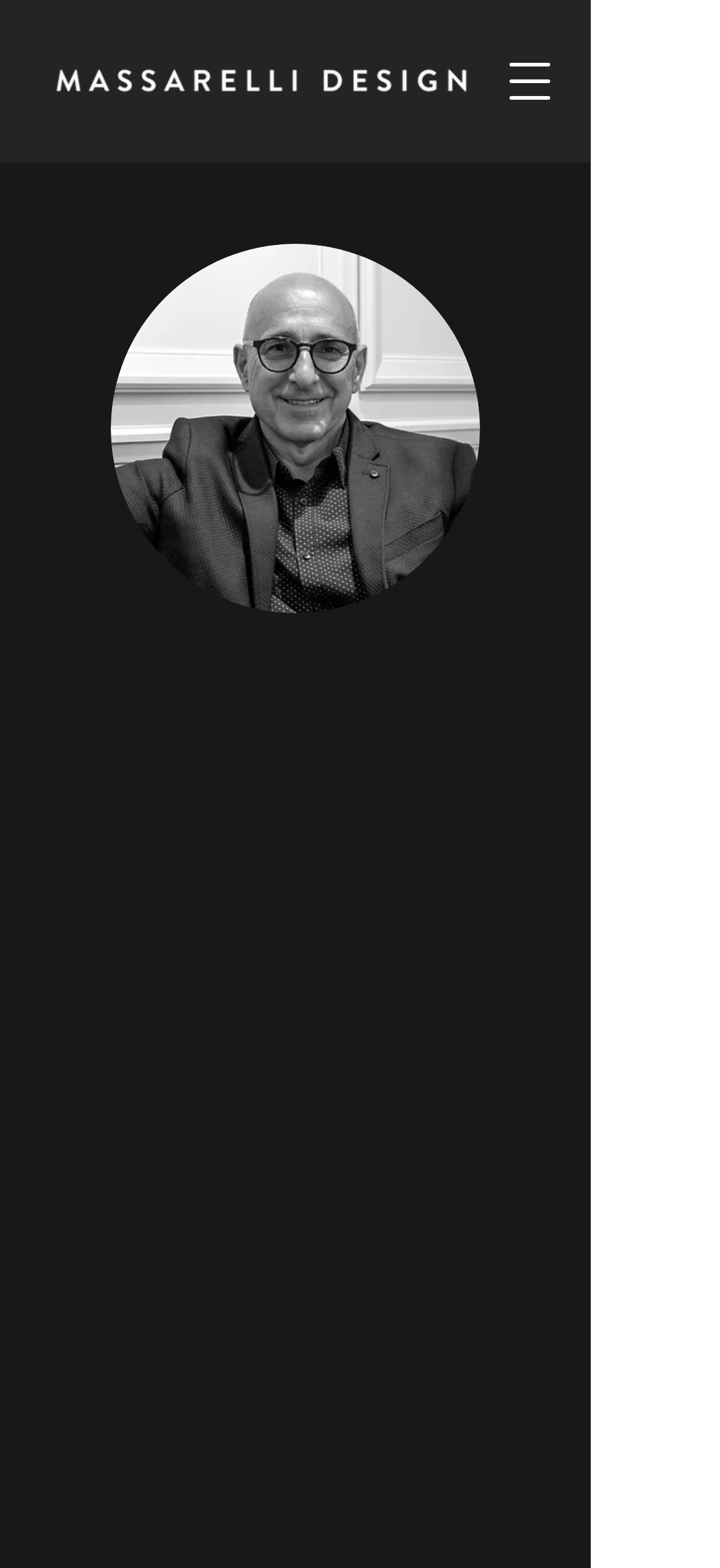Provide a one-word or one-phrase answer to the question:
What is the profession of Antonio Massarelli?

Interior designer